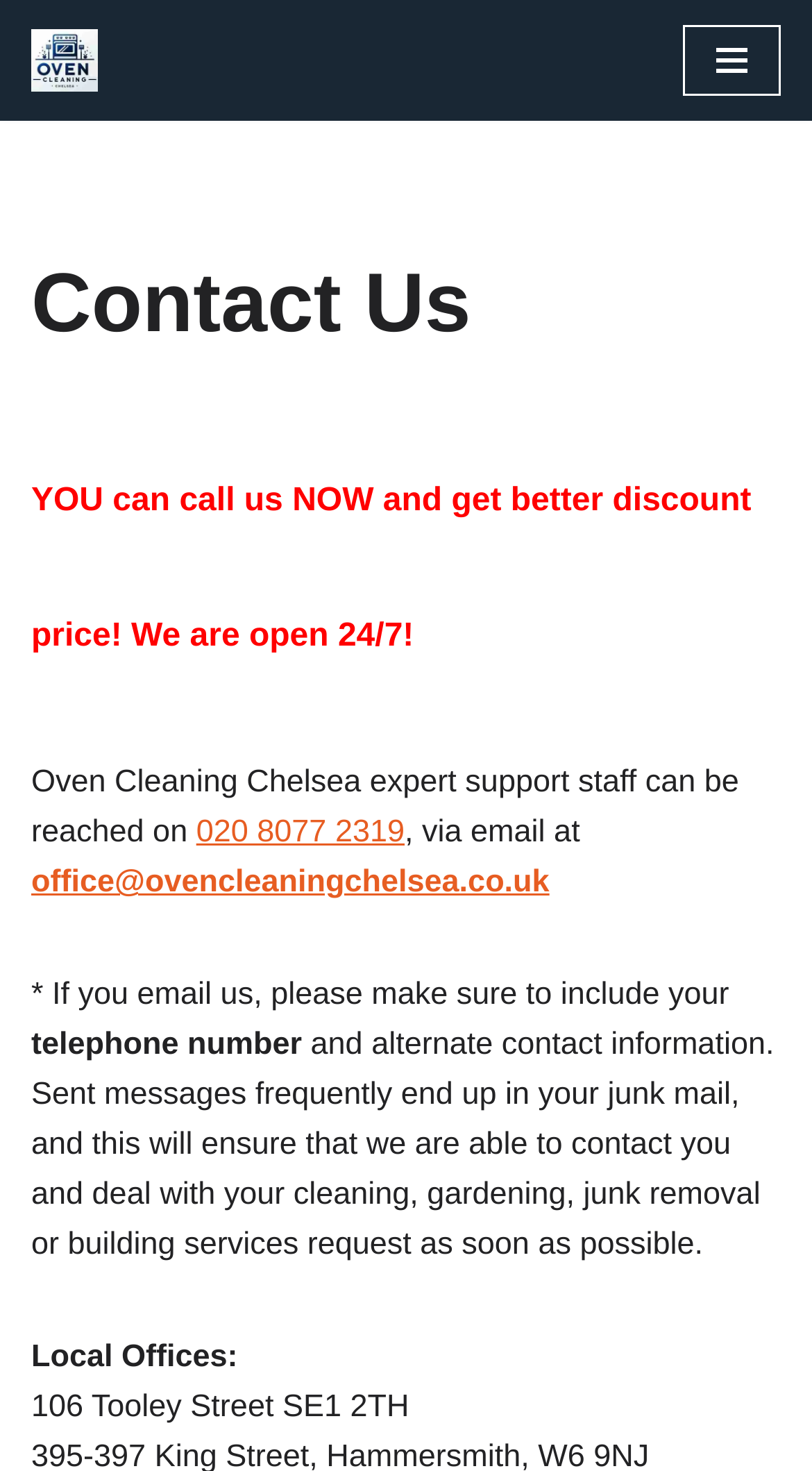Find the bounding box of the web element that fits this description: "020 8077 2319".

[0.242, 0.554, 0.498, 0.578]